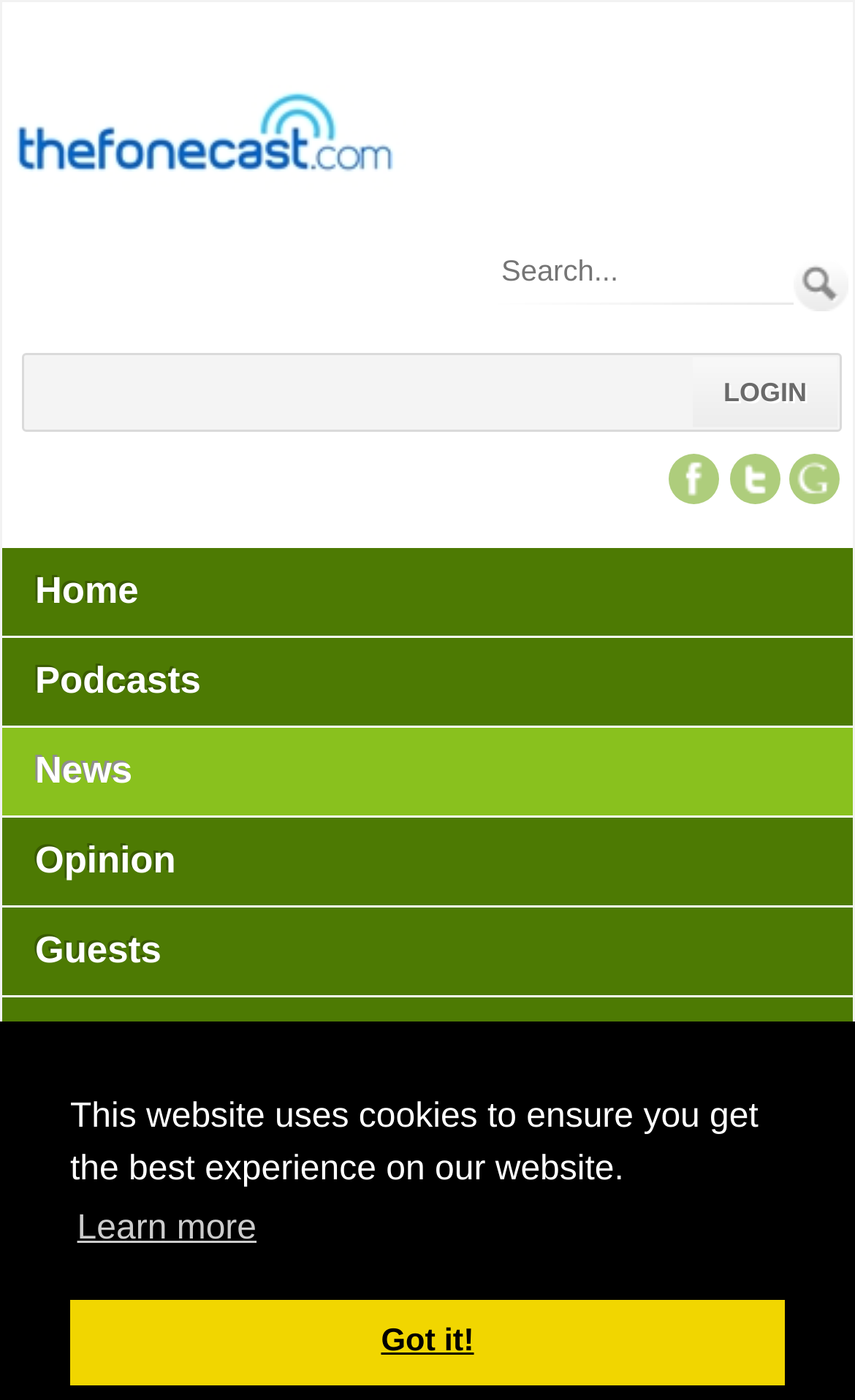Identify the bounding box for the described UI element. Provide the coordinates in (top-left x, top-left y, bottom-right x, bottom-right y) format with values ranging from 0 to 1: Twitter

[0.853, 0.324, 0.912, 0.36]